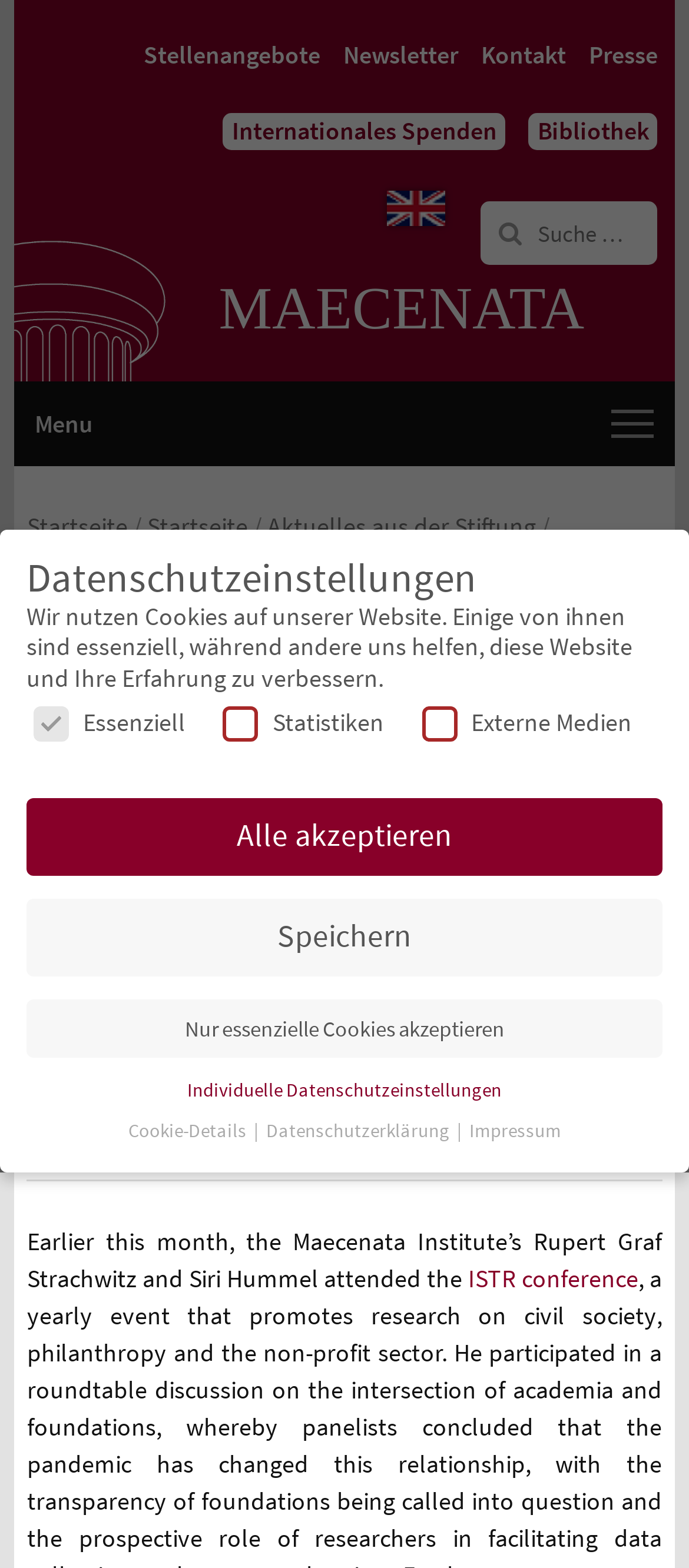Provide the bounding box coordinates of the HTML element this sentence describes: "Speichern".

[0.038, 0.573, 0.962, 0.622]